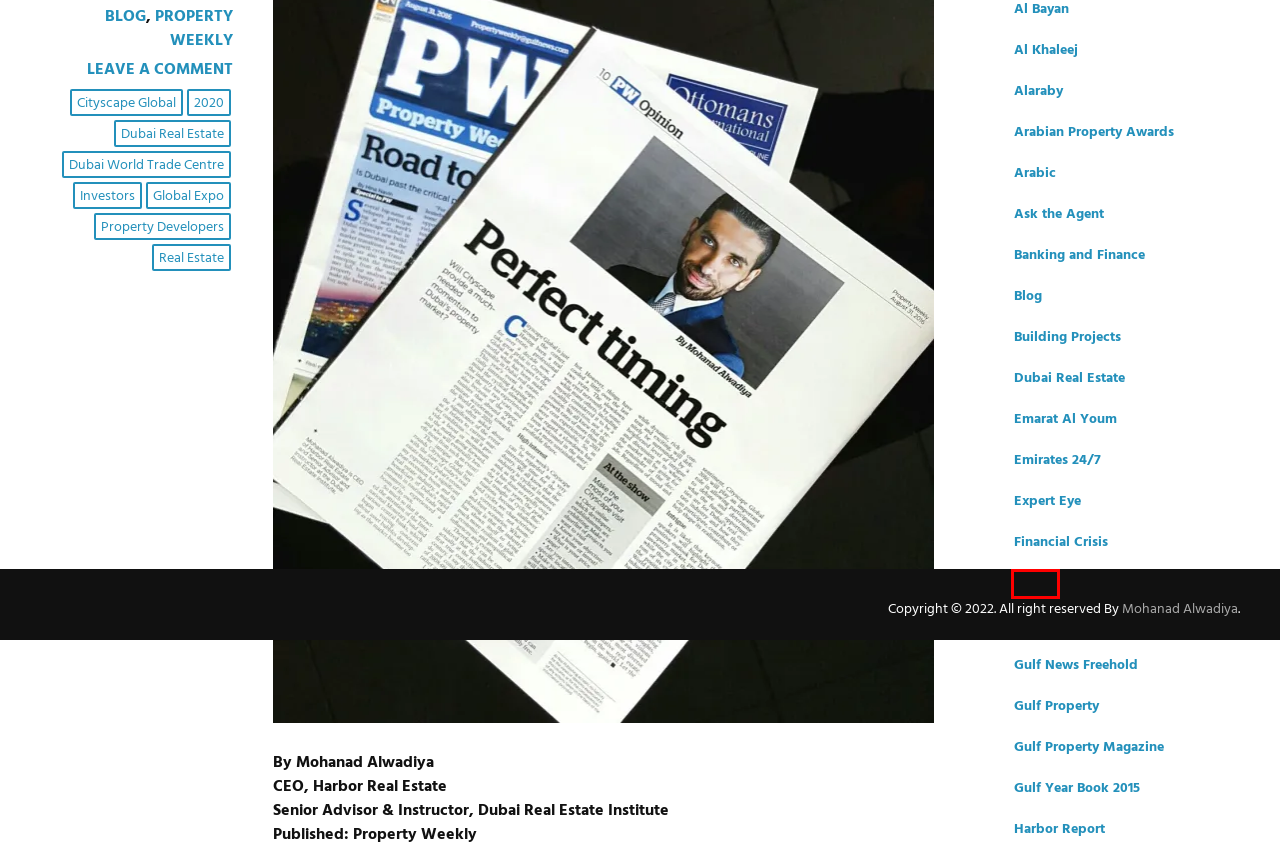Look at the screenshot of a webpage with a red bounding box and select the webpage description that best corresponds to the new page after clicking the element in the red box. Here are the options:
A. Forbes Archives - Mohanad Alwadiya
B. Expert Eye Archives - Mohanad Alwadiya
C. Dubai Real Estate Archives - Mohanad Alwadiya
D. Emirates 24/7 Archives - Mohanad Alwadiya
E. Global Expo Archives - Mohanad Alwadiya
F. Banking and Finance Archives - Mohanad Alwadiya
G. Gulf Property Archives - Mohanad Alwadiya
H. investors Archives - Mohanad Alwadiya

A